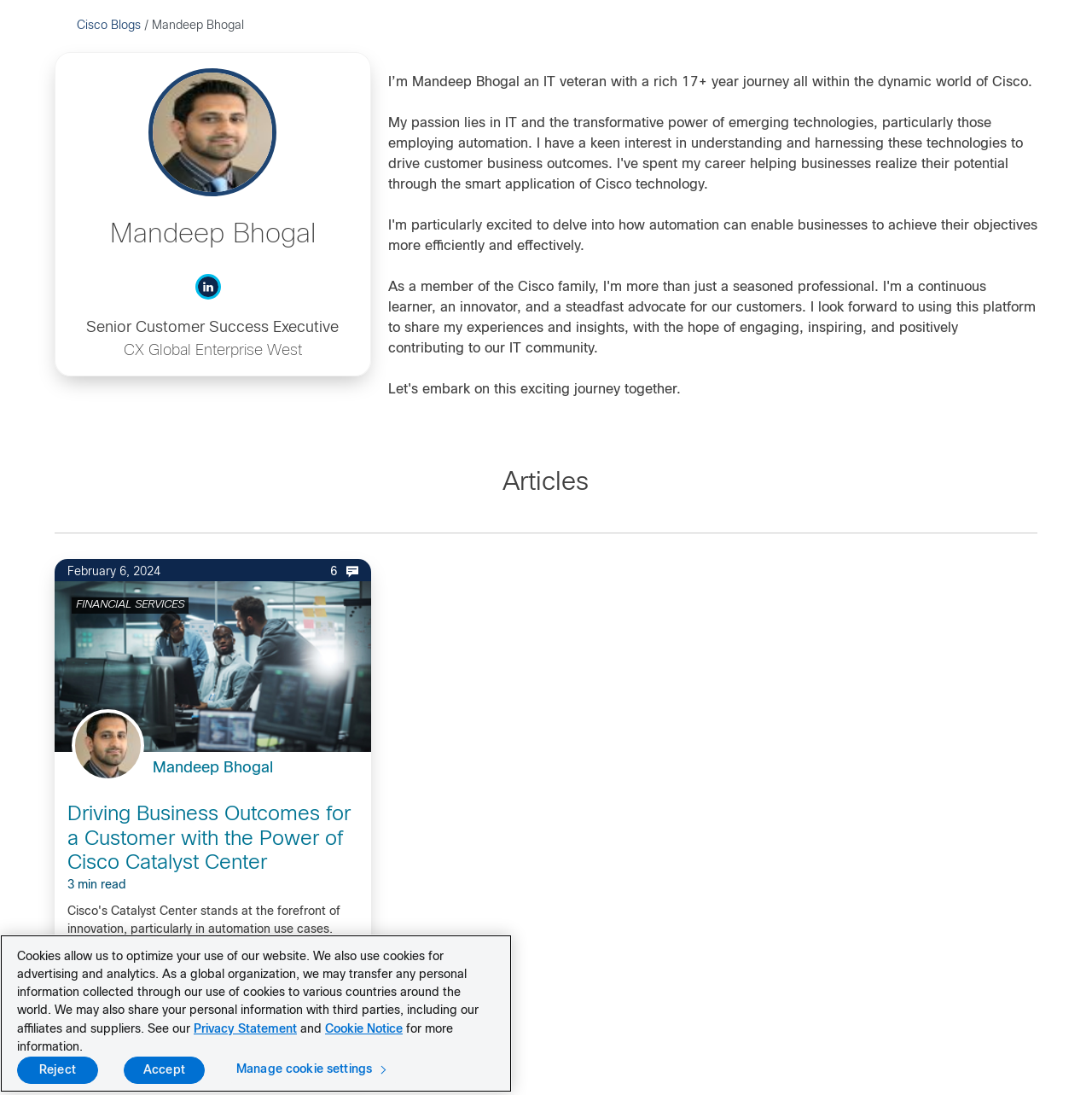Create a detailed narrative describing the layout and content of the webpage.

The webpage is about Mandeep Bhogal, a Senior Customer Success Executive at CX Global Enterprise West. At the top left, there is a link to "Cisco Blogs" with an accompanying image. Next to it, there is a "MENU" button. On the top right, there is a "Search" button with an image. 

Below the top section, there is a profile section with Mandeep Bhogal's name, an avatar image, and links to share his profile on Facebook. His job title and department are listed below his name.

The main content of the webpage is a list of articles written by Mandeep Bhogal. The first article is titled "Driving Business Outcomes for a Customer with the Power of Cisco Catalyst Center" and has a "3 min read" label. There are also links to share the article on LinkedIn, Twitter, Facebook, and via Email.

At the bottom of the page, there is a "Cookie banner" section with a privacy notice and buttons to manage cookie settings, reject, or accept cookies.